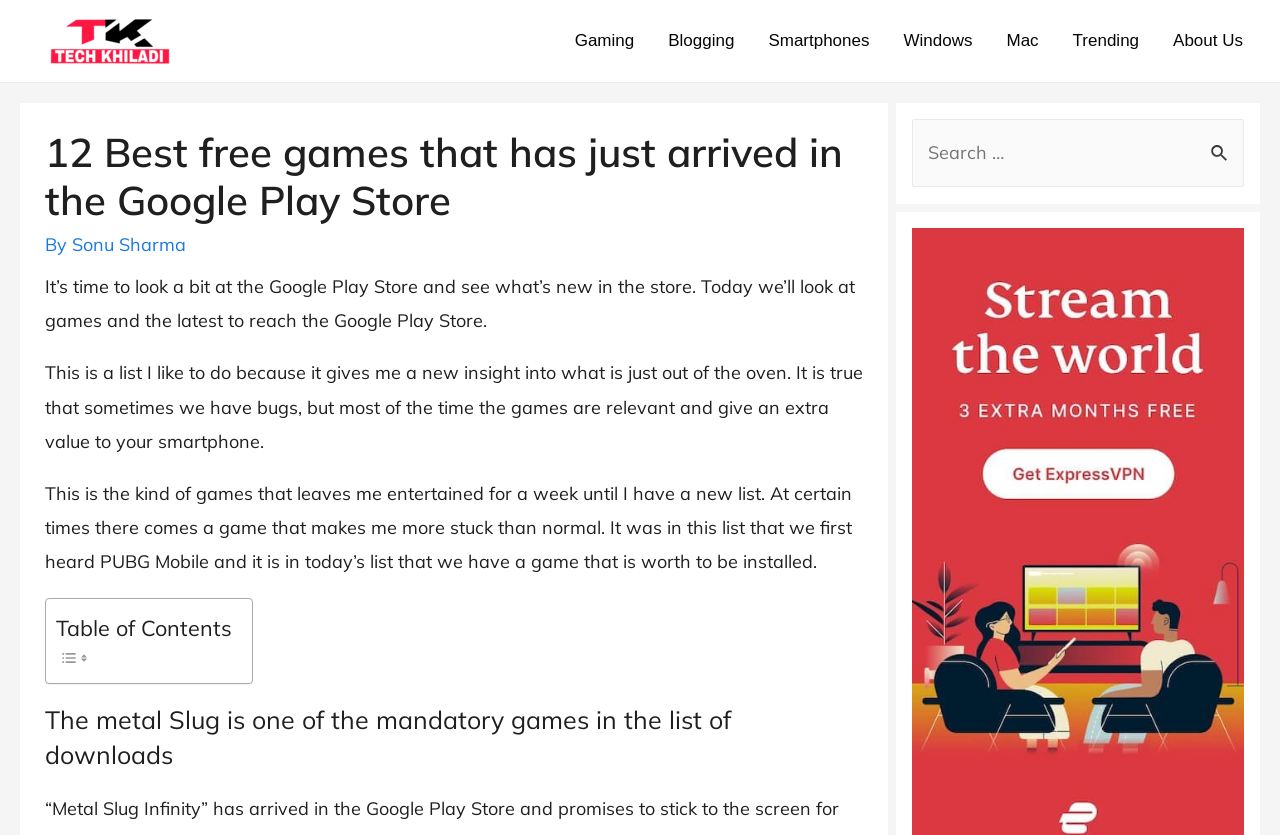Locate the primary headline on the webpage and provide its text.

12 Best free games that has just arrived in the Google Play Store